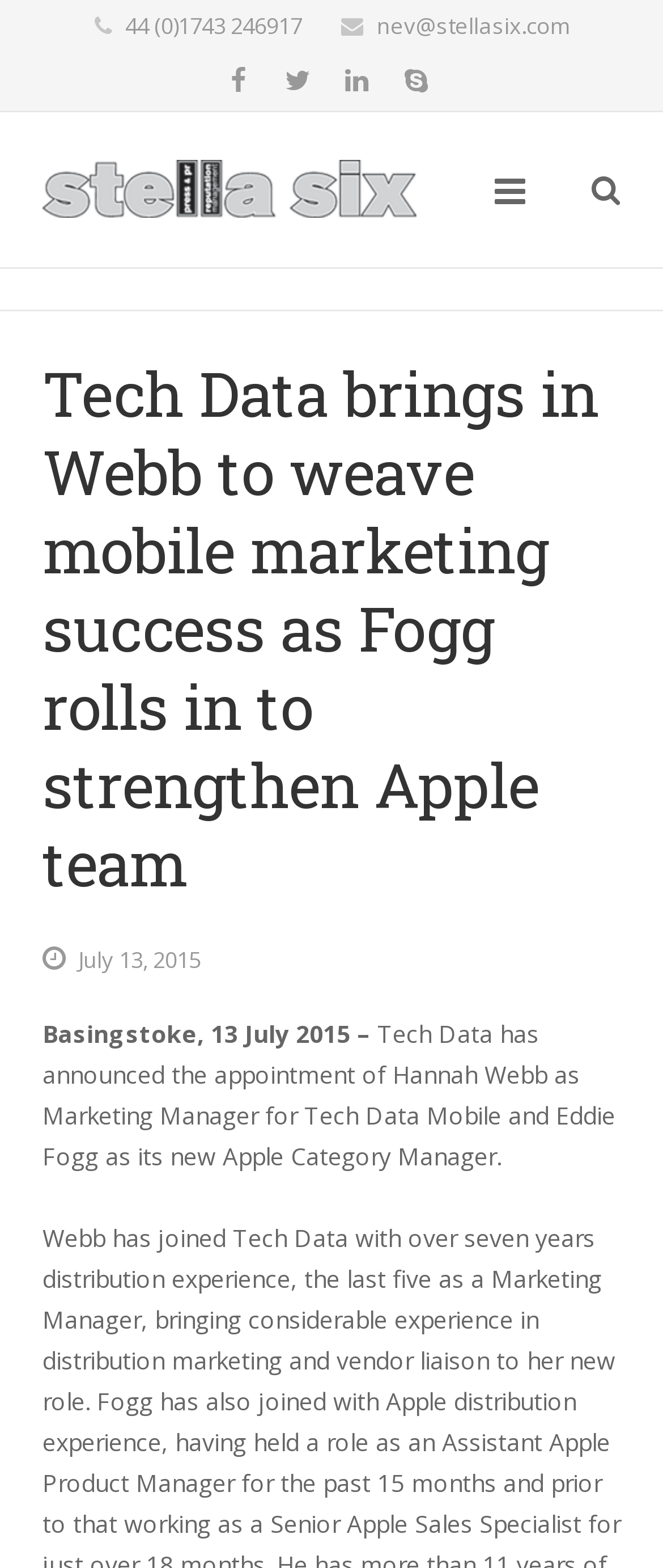Please determine the bounding box coordinates for the UI element described as: "nev@stellasix.com".

[0.568, 0.007, 0.858, 0.026]